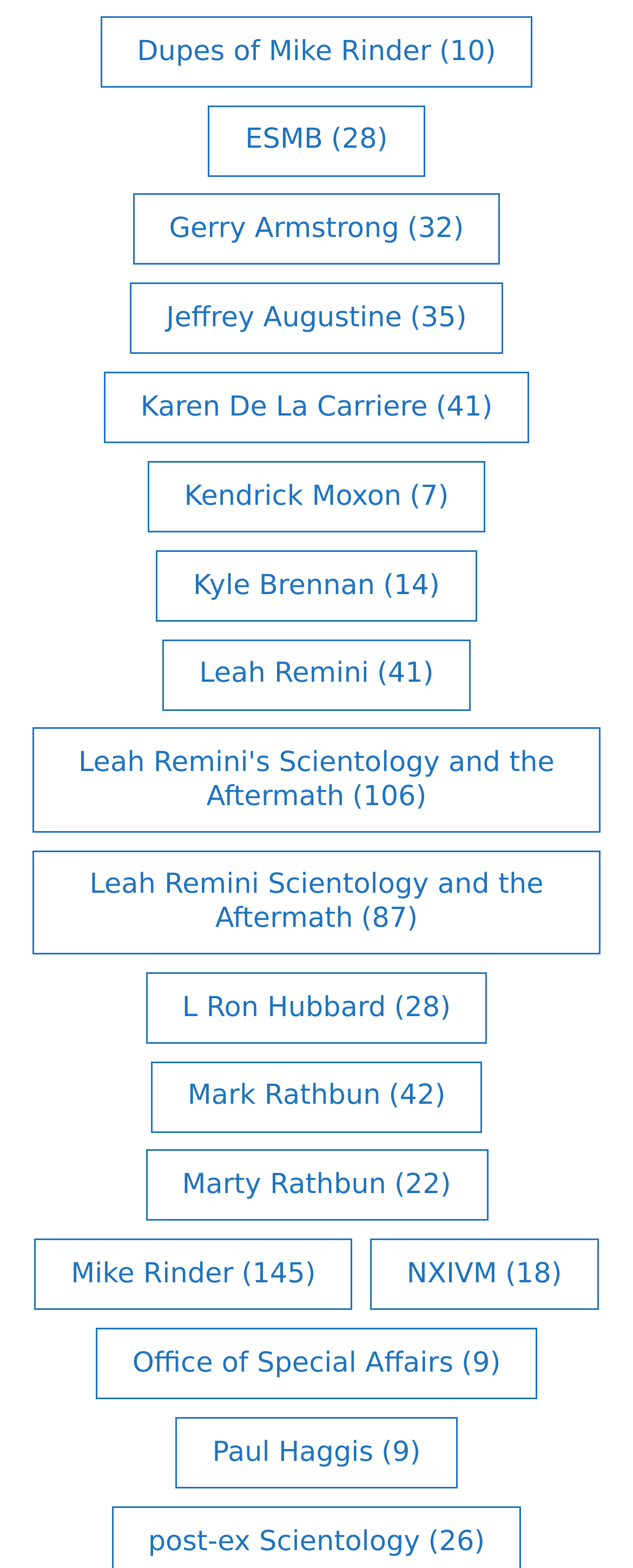Identify the bounding box coordinates necessary to click and complete the given instruction: "Check out Leah Remini's Scientology and the Aftermath".

[0.051, 0.464, 0.949, 0.531]